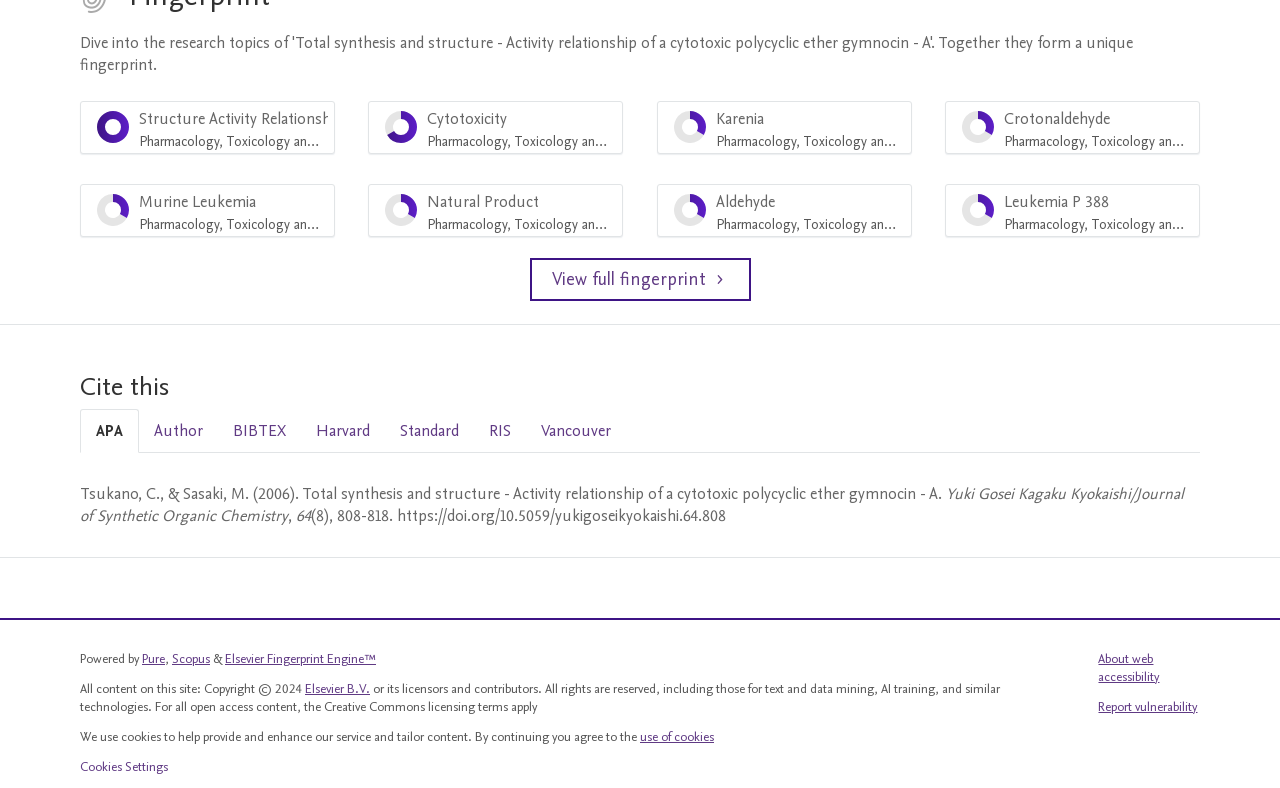Using the provided element description: "Elsevier Fingerprint Engine™", identify the bounding box coordinates. The coordinates should be four floats between 0 and 1 in the order [left, top, right, bottom].

[0.176, 0.825, 0.294, 0.848]